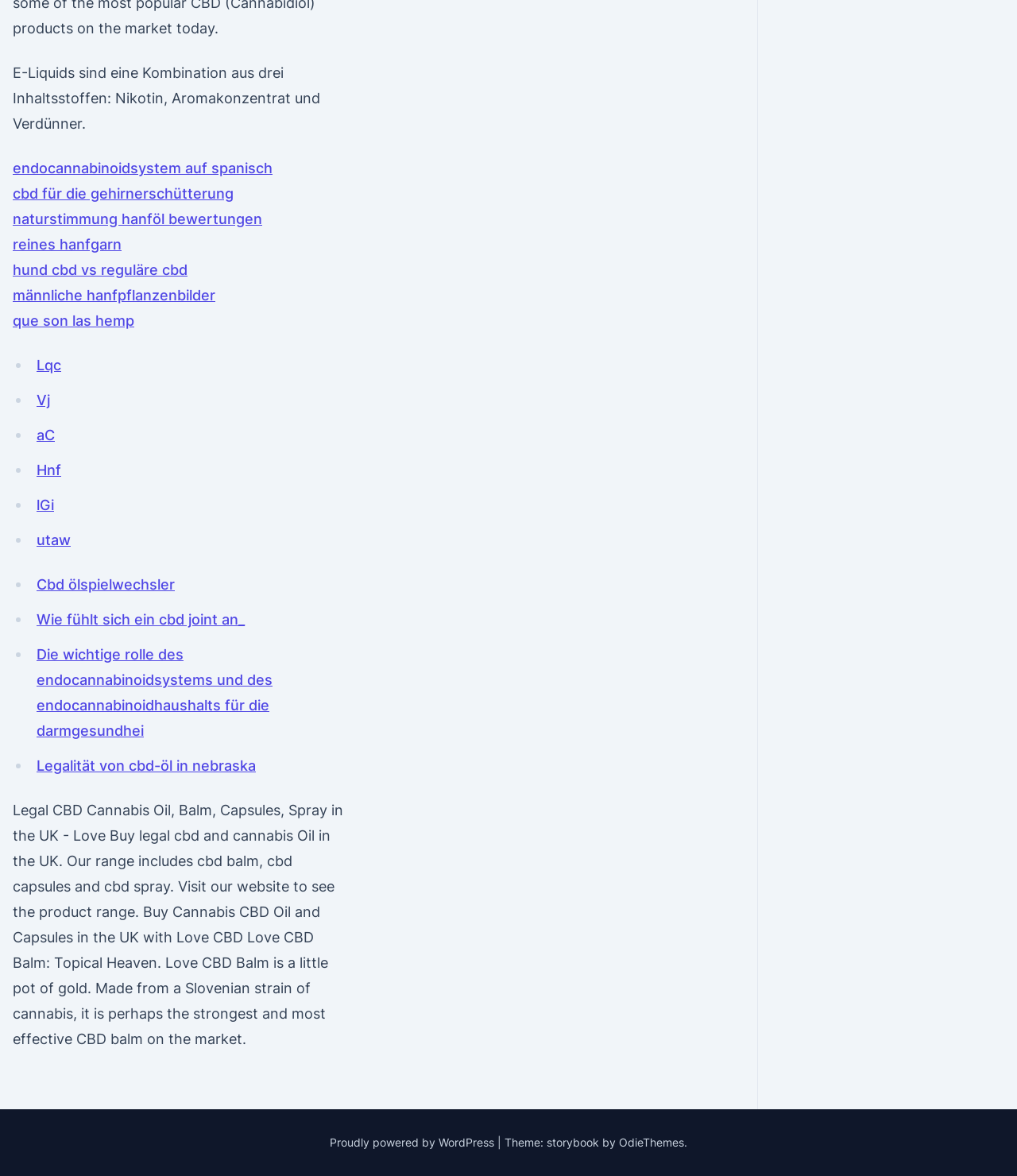Locate the bounding box coordinates of the area you need to click to fulfill this instruction: 'Explore the topic of natural hemp tuning'. The coordinates must be in the form of four float numbers ranging from 0 to 1: [left, top, right, bottom].

[0.012, 0.179, 0.258, 0.193]